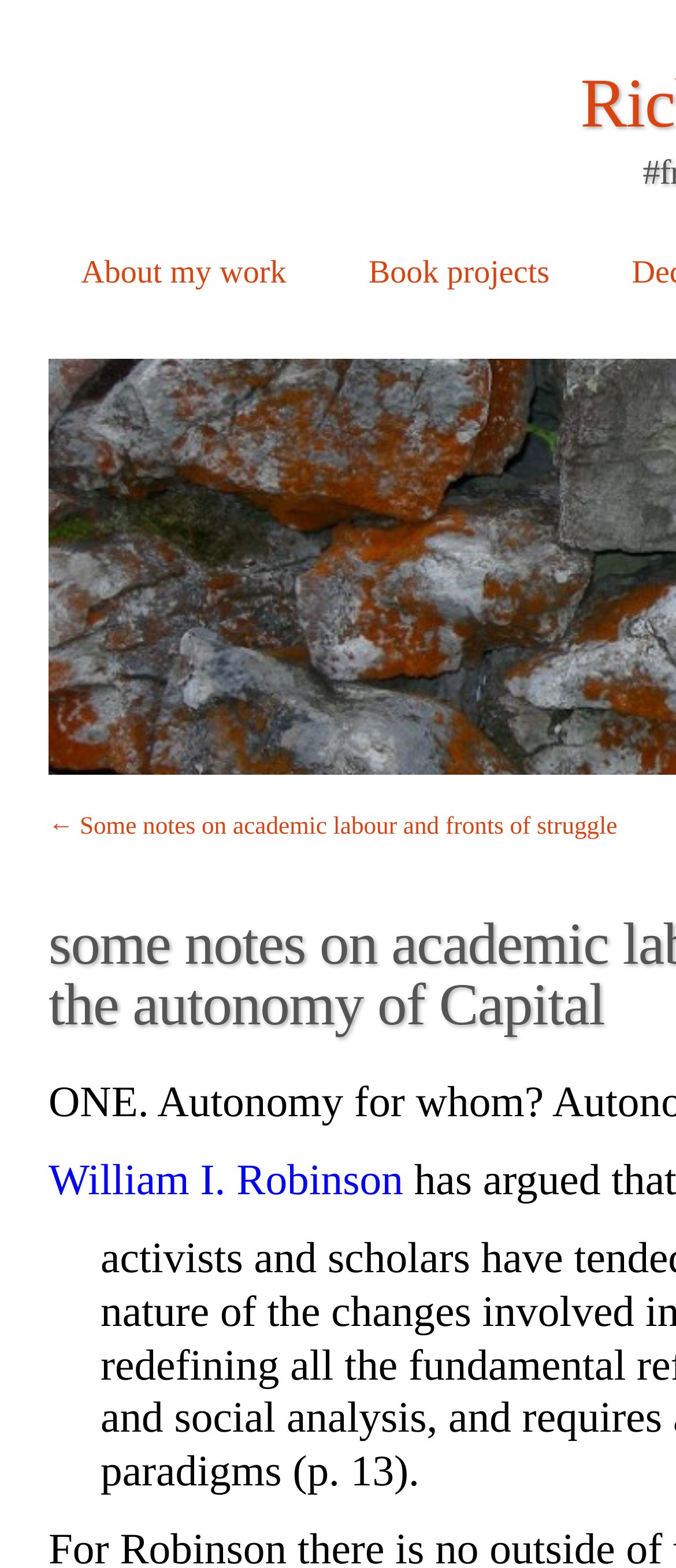What is the last link on the page? Refer to the image and provide a one-word or short phrase answer.

William I. Robinson